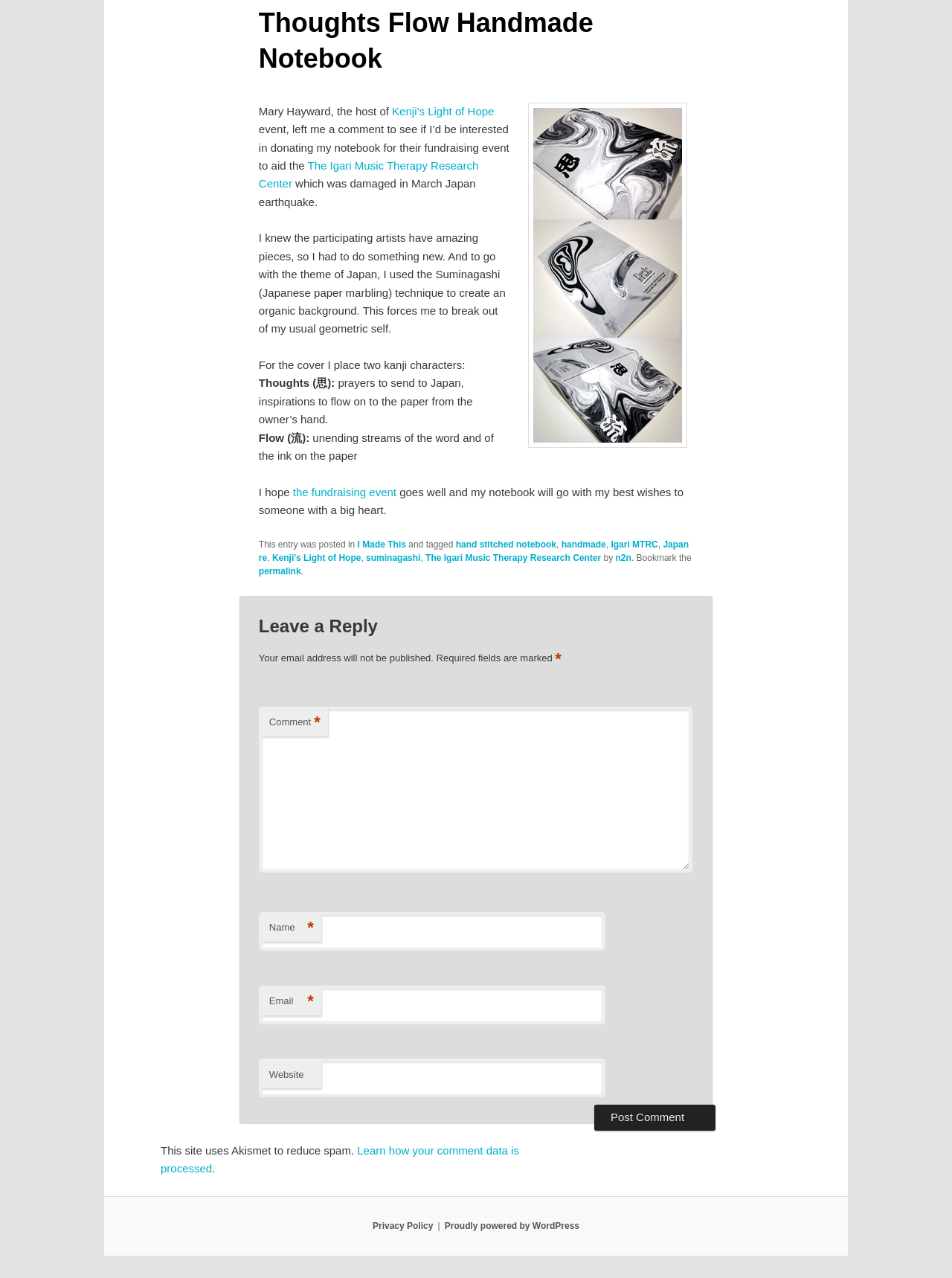Predict the bounding box of the UI element based on this description: "name="submit" value="Post Comment"".

[0.624, 0.864, 0.752, 0.884]